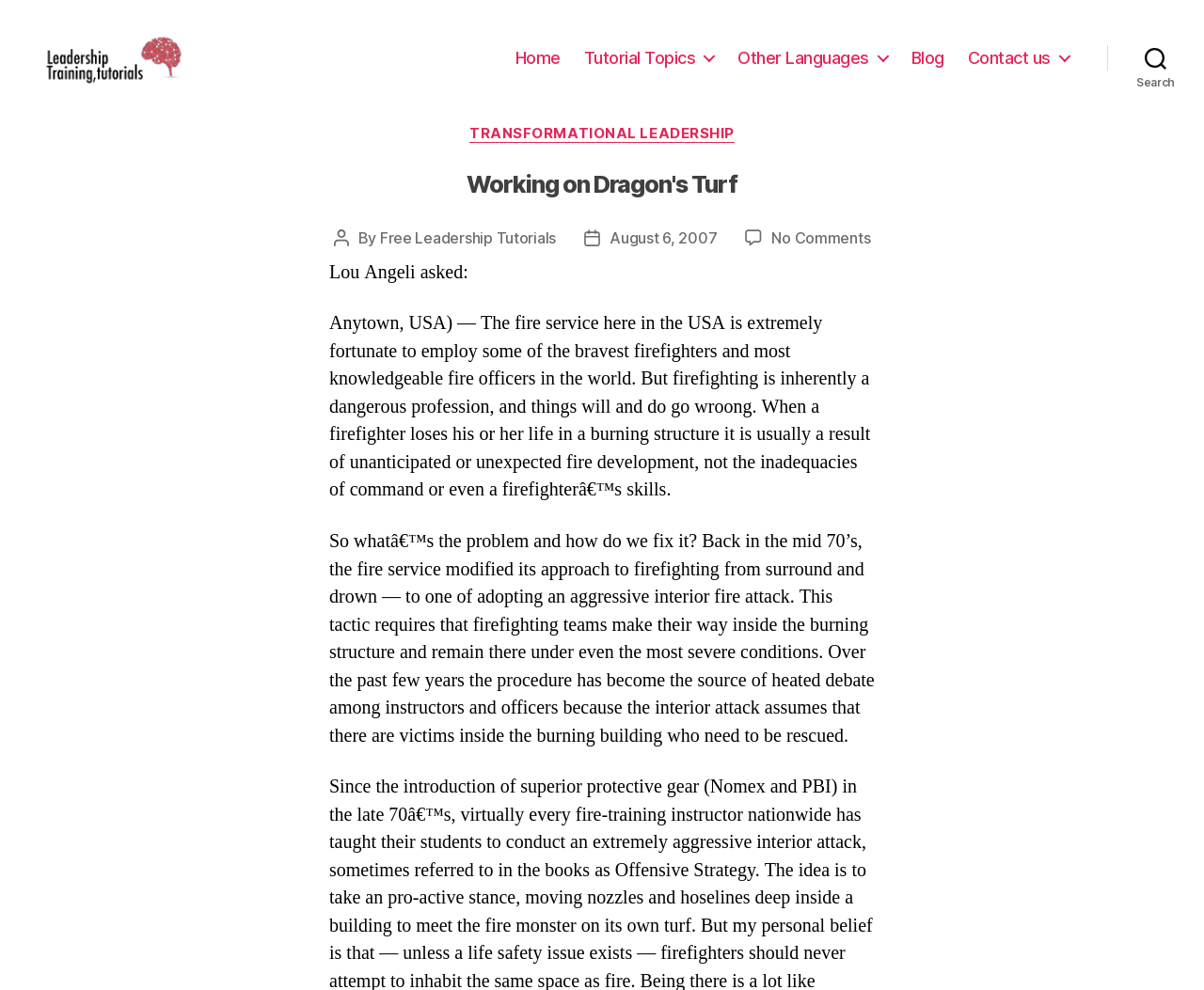Bounding box coordinates must be specified in the format (top-left x, top-left y, bottom-right x, bottom-right y). All values should be floating point numbers between 0 and 1. What are the bounding box coordinates of the UI element described as: parent_node: Leadership Training Tutorials

[0.031, 0.027, 0.168, 0.093]